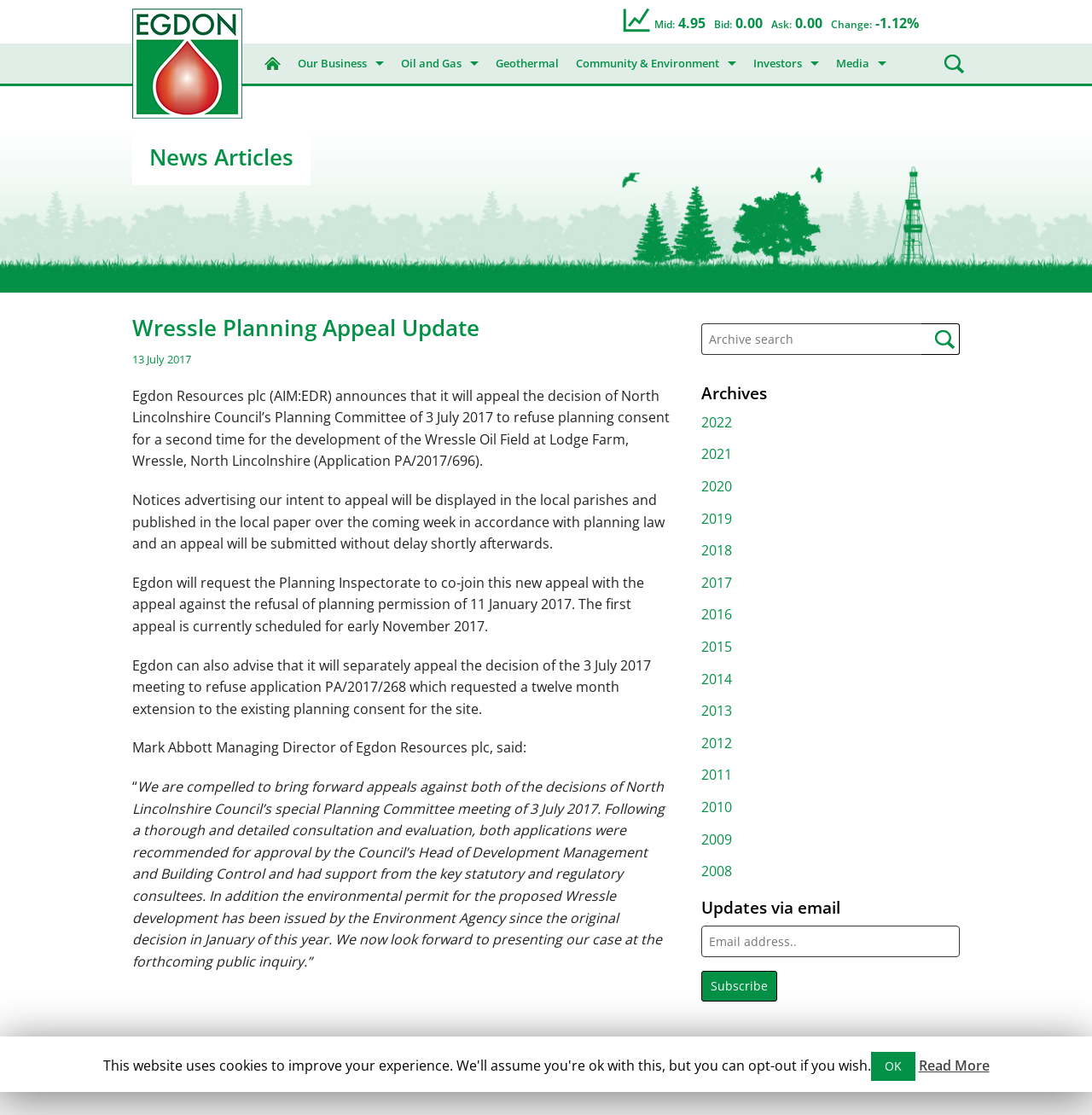Use a single word or phrase to answer the following:
What is the name of the oil field mentioned in the article?

Wressle Oil Field